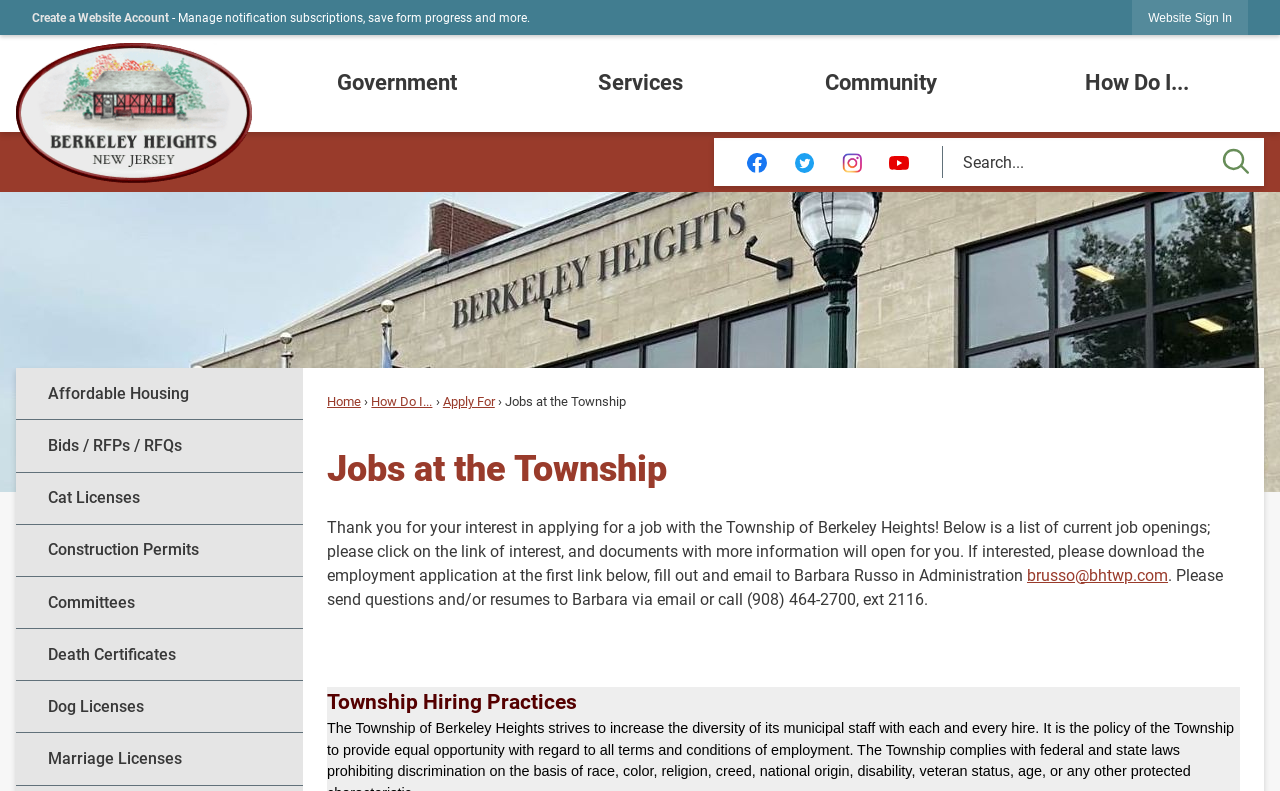What is the purpose of the webpage?
Using the visual information from the image, give a one-word or short-phrase answer.

Job listings